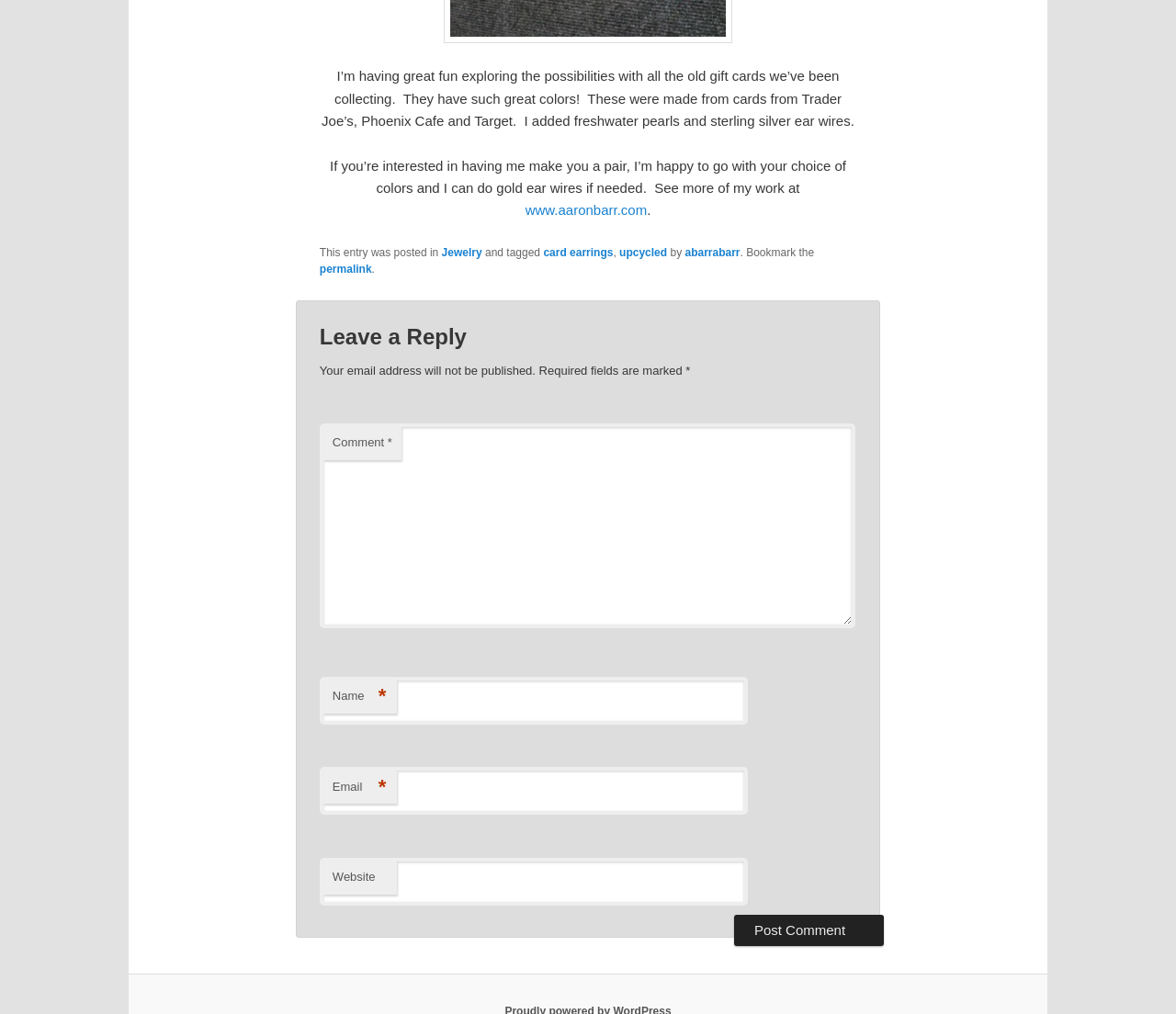Show the bounding box coordinates for the HTML element described as: "parent_node: Comment * name="comment"".

[0.272, 0.417, 0.727, 0.619]